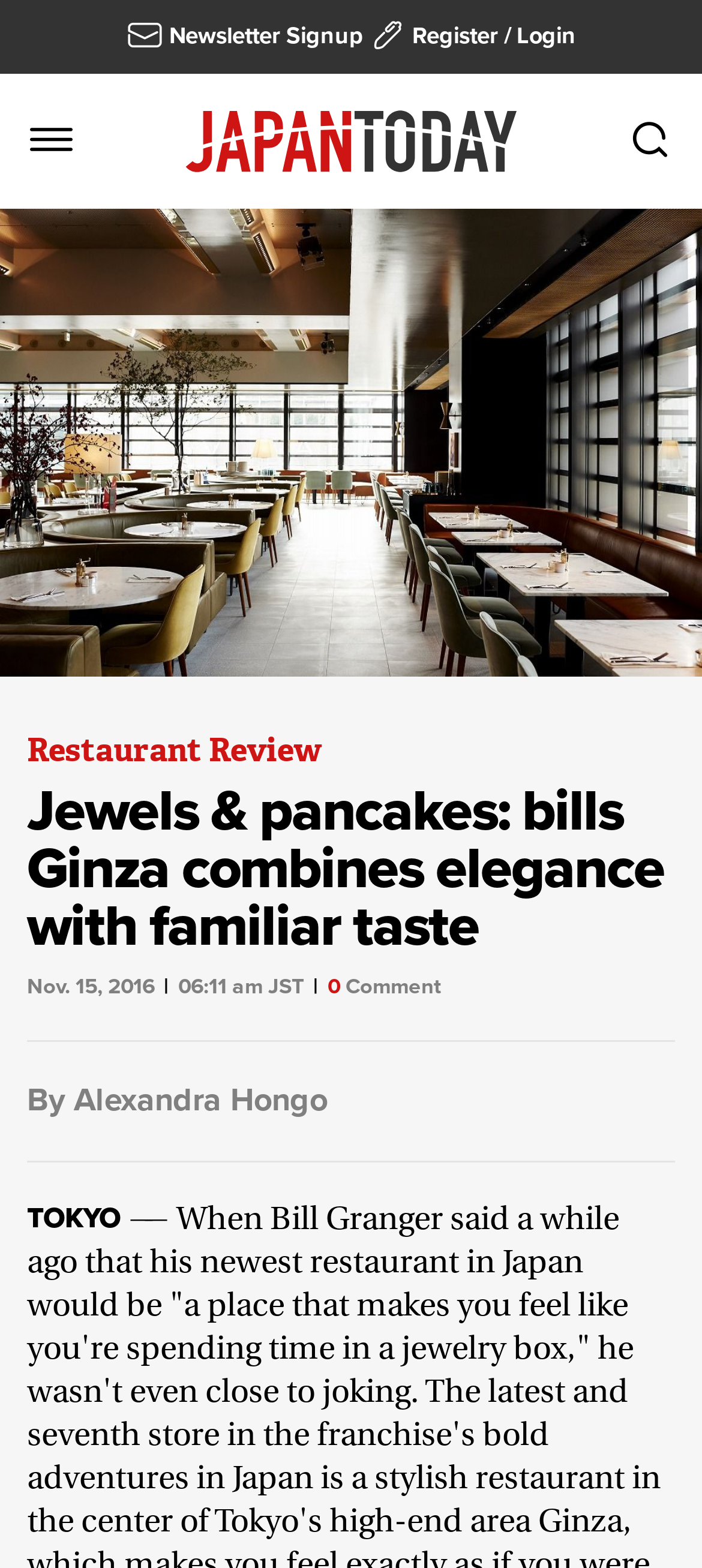How many comments are there on the article?
Refer to the image and provide a thorough answer to the question.

The number of comments on the article can be found in the link '0 Comment' which is located below the heading of the article.